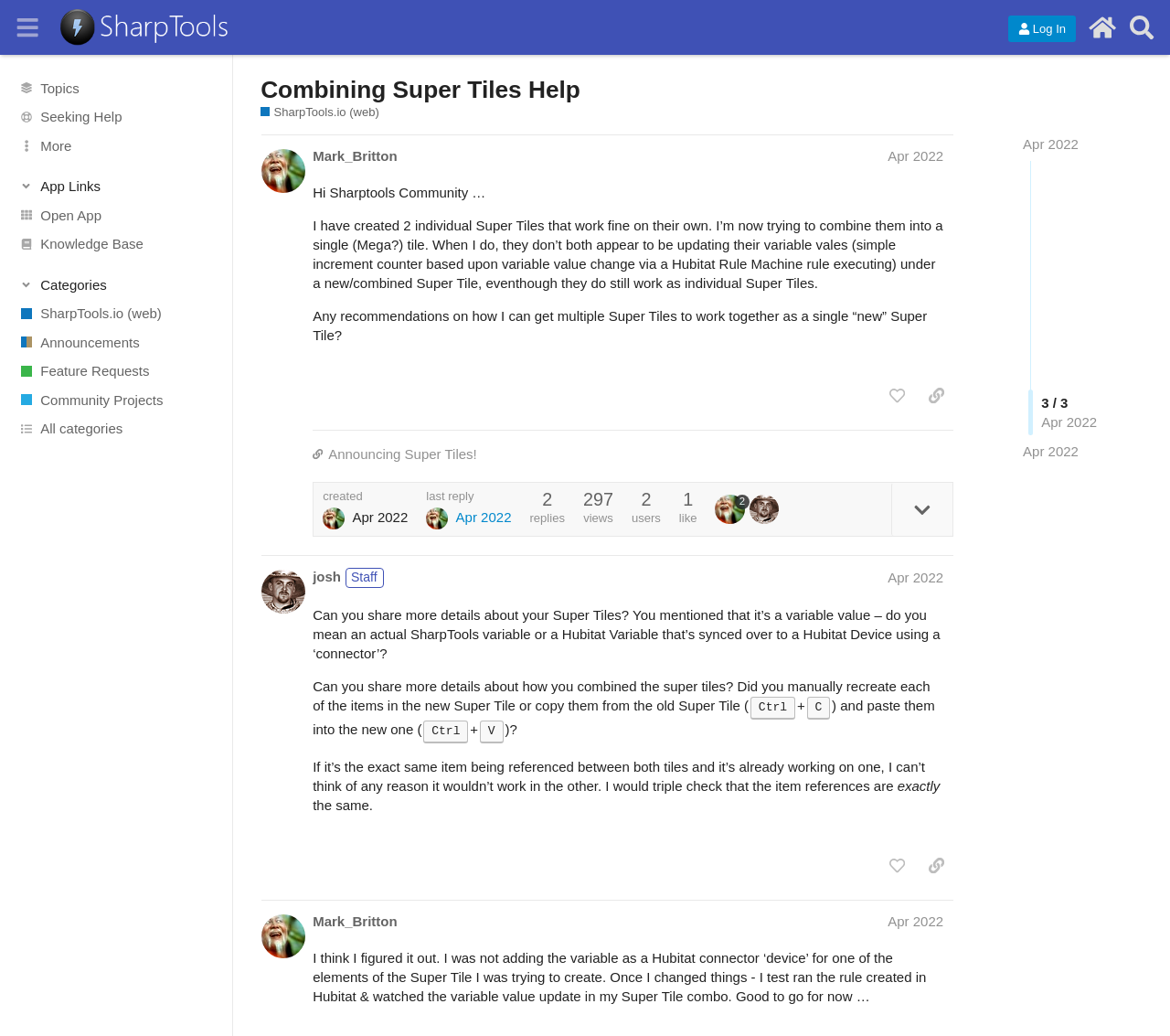What is the name of the community on this webpage?
Respond to the question with a single word or phrase according to the image.

SharpTools Community